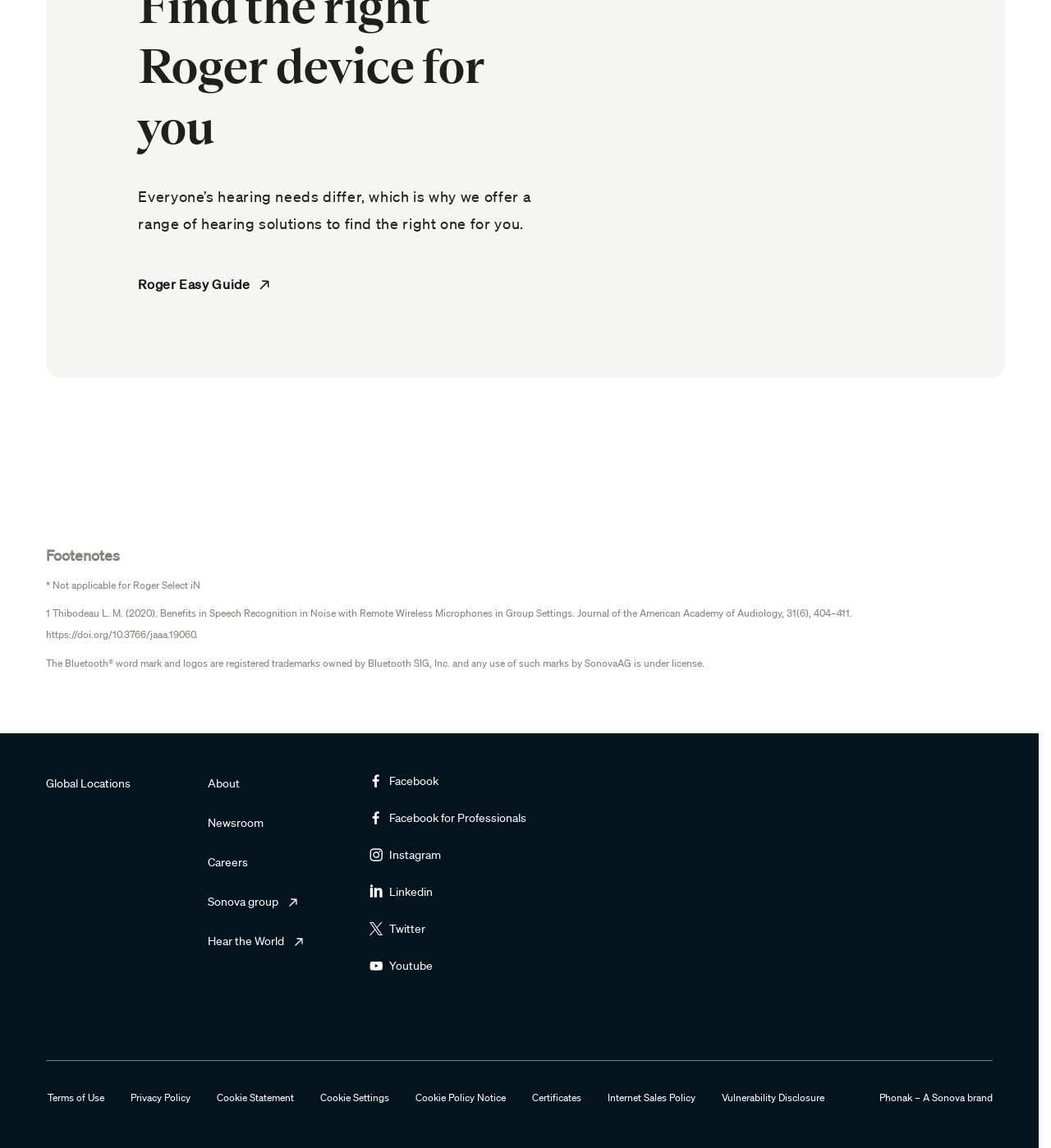What is the name of the brand mentioned on the webpage?
Can you offer a detailed and complete answer to this question?

The brand mentioned on the webpage is Phonak, as stated in the StaticText element 'Phonak – A Sonova brand' and also present in the image element with the text 'Phonak logo'.